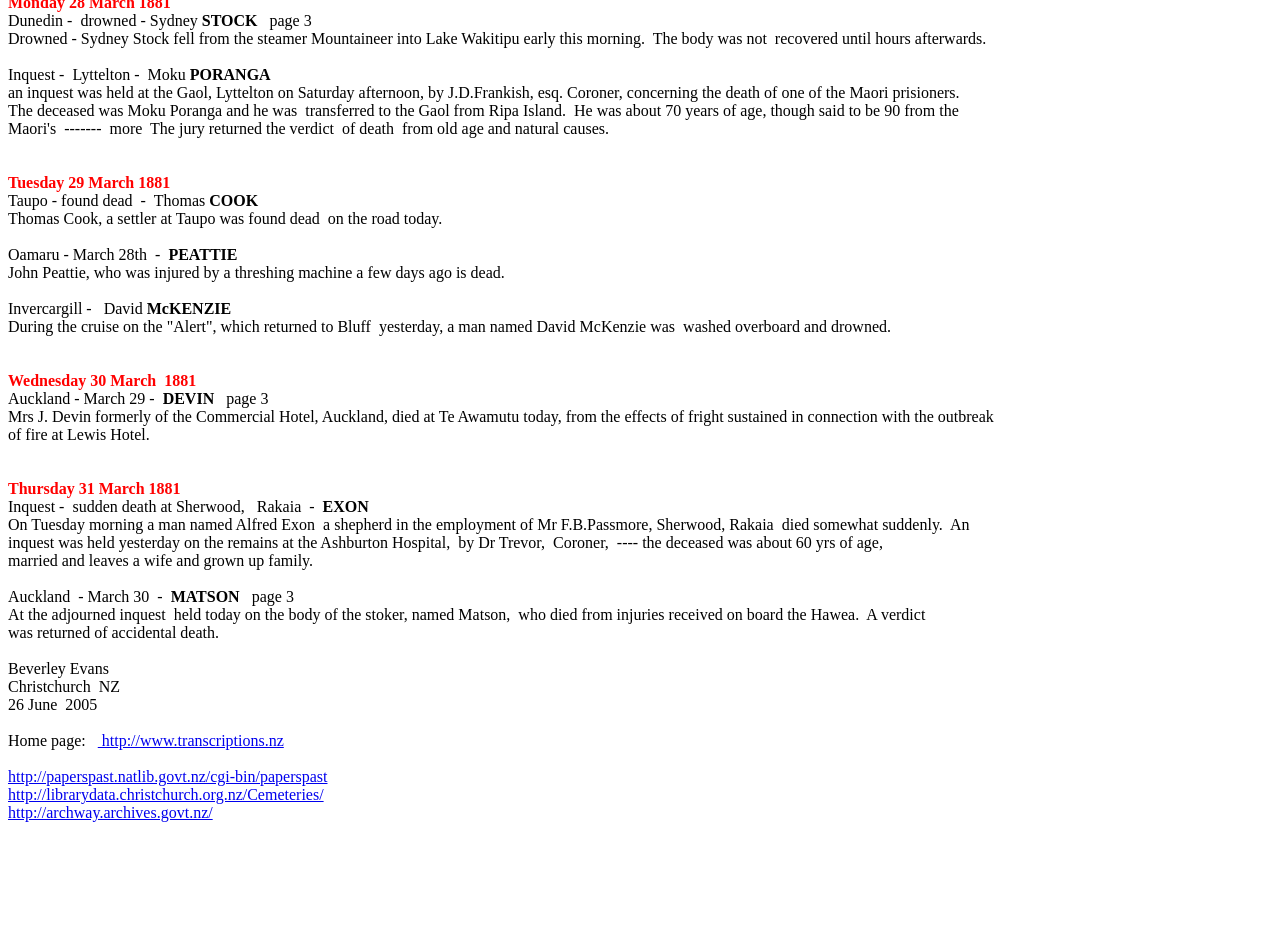Give a one-word or one-phrase response to the question: 
What is the name of the coroner who held an inquest on Alfred Exon?

Dr Trevor